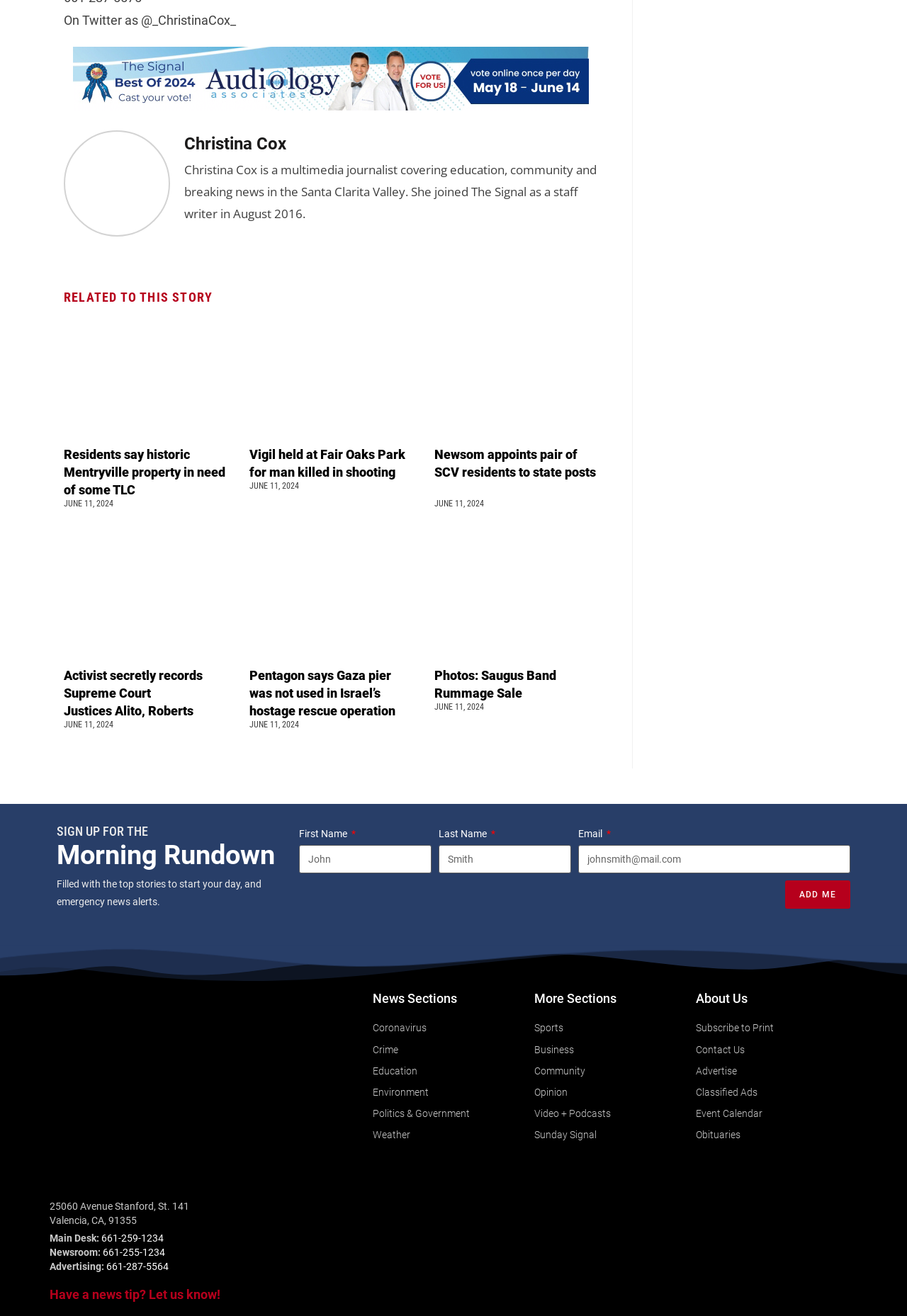Please identify the bounding box coordinates of the area that needs to be clicked to follow this instruction: "Enter first name".

[0.33, 0.642, 0.476, 0.664]